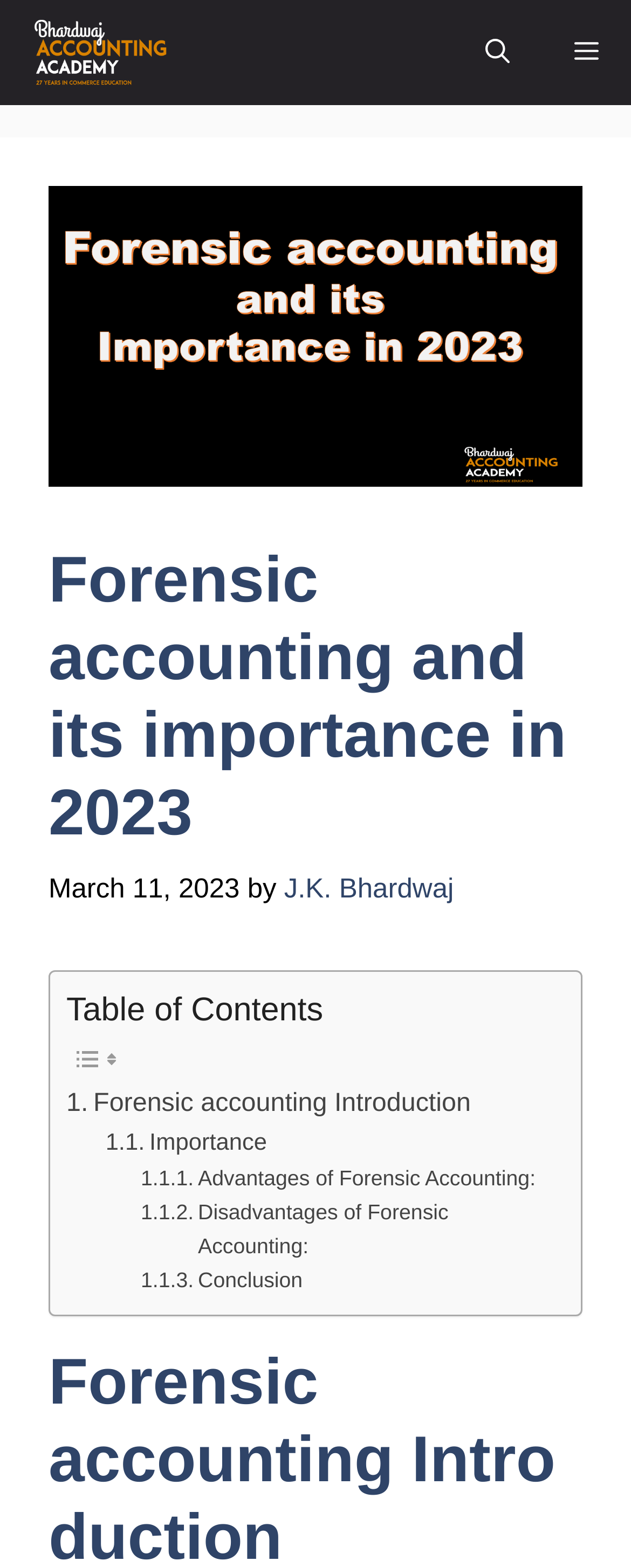Refer to the element description J.K. Bhardwaj and identify the corresponding bounding box in the screenshot. Format the coordinates as (top-left x, top-left y, bottom-right x, bottom-right y) with values in the range of 0 to 1.

[0.45, 0.557, 0.719, 0.577]